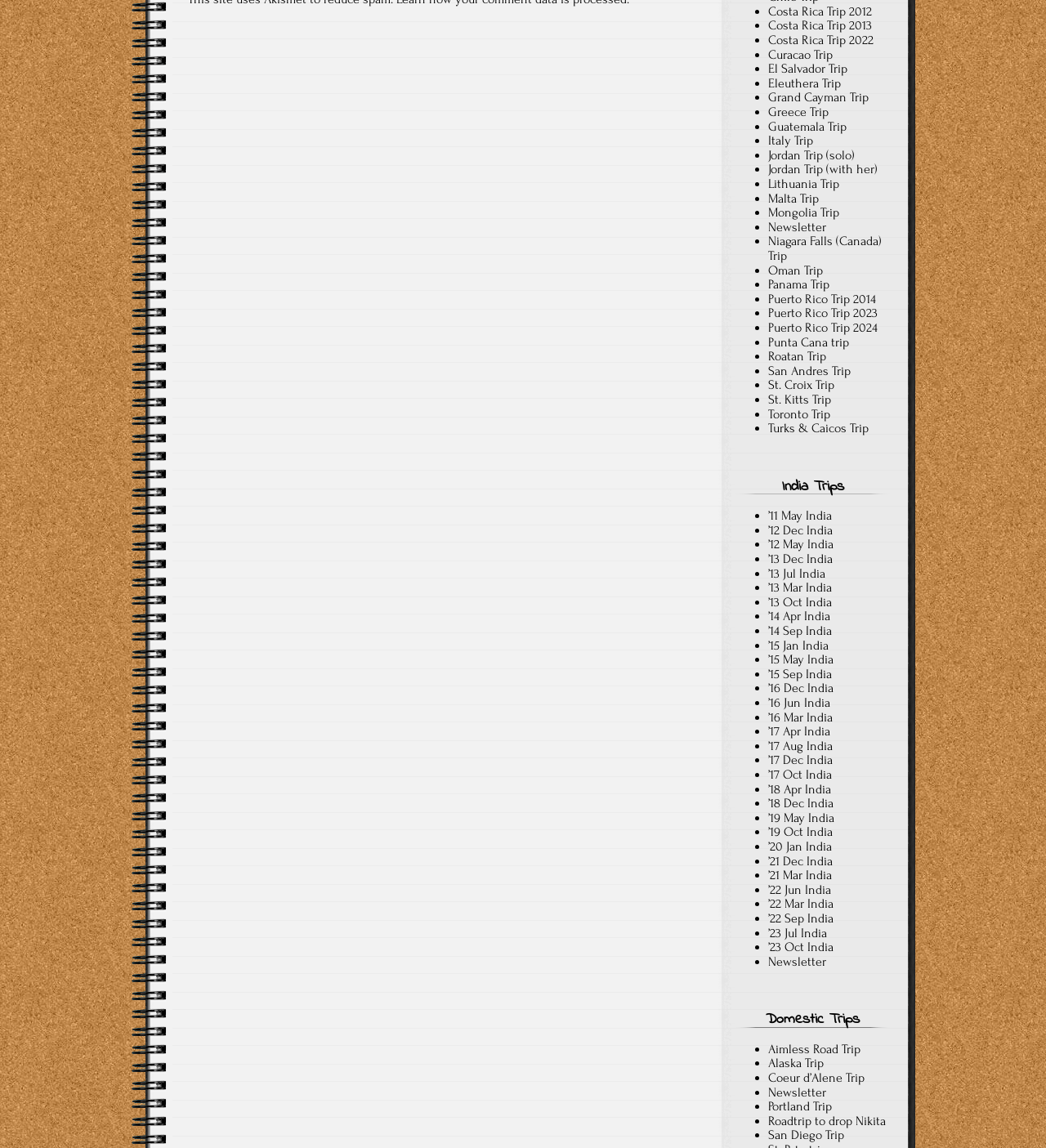Using the webpage screenshot and the element description Tim Lahan, determine the bounding box coordinates. Specify the coordinates in the format (top-left x, top-left y, bottom-right x, bottom-right y) with values ranging from 0 to 1.

None